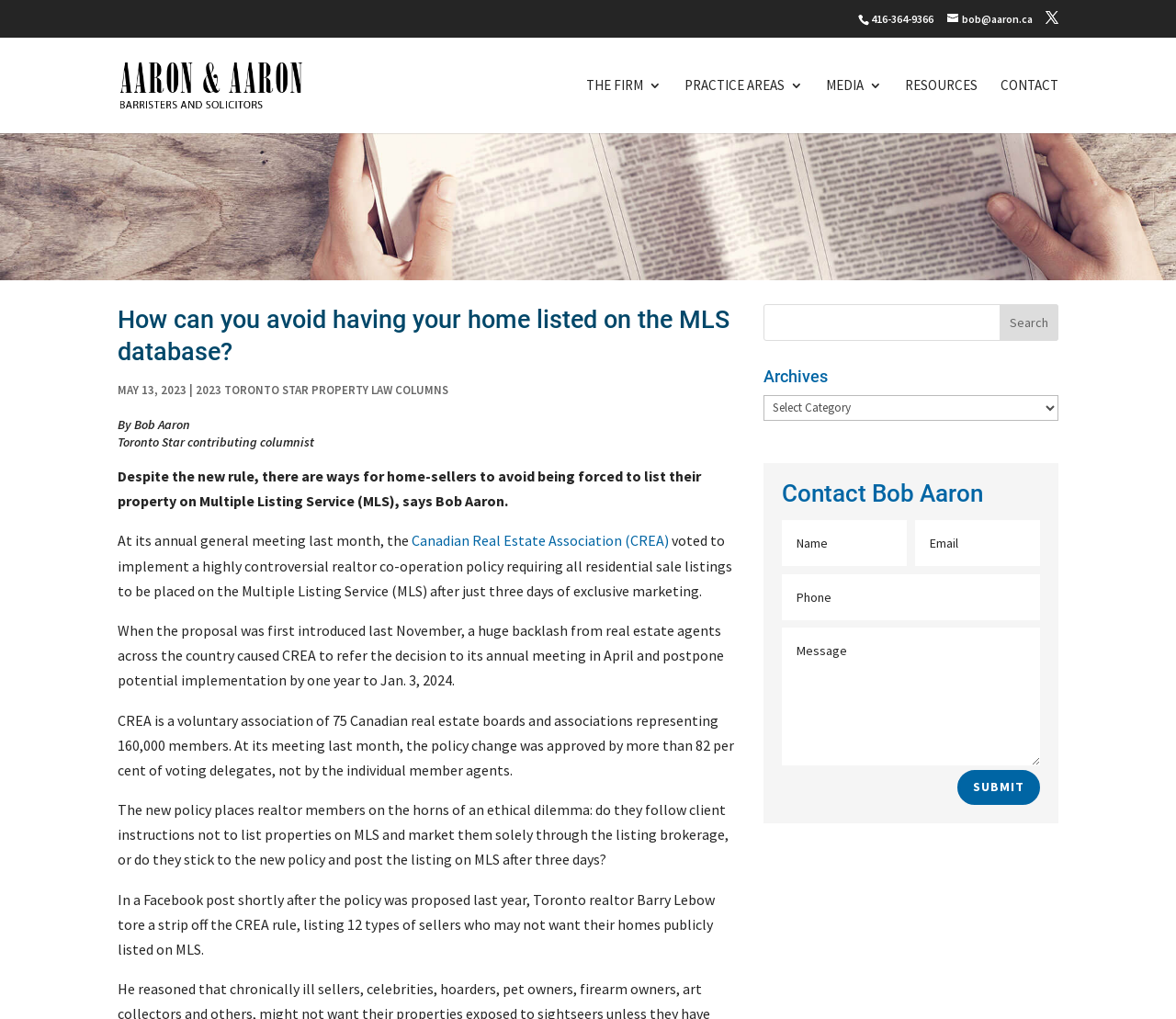Find the bounding box coordinates corresponding to the UI element with the description: "Practice Areas". The coordinates should be formatted as [left, top, right, bottom], with values as floats between 0 and 1.

[0.582, 0.078, 0.683, 0.131]